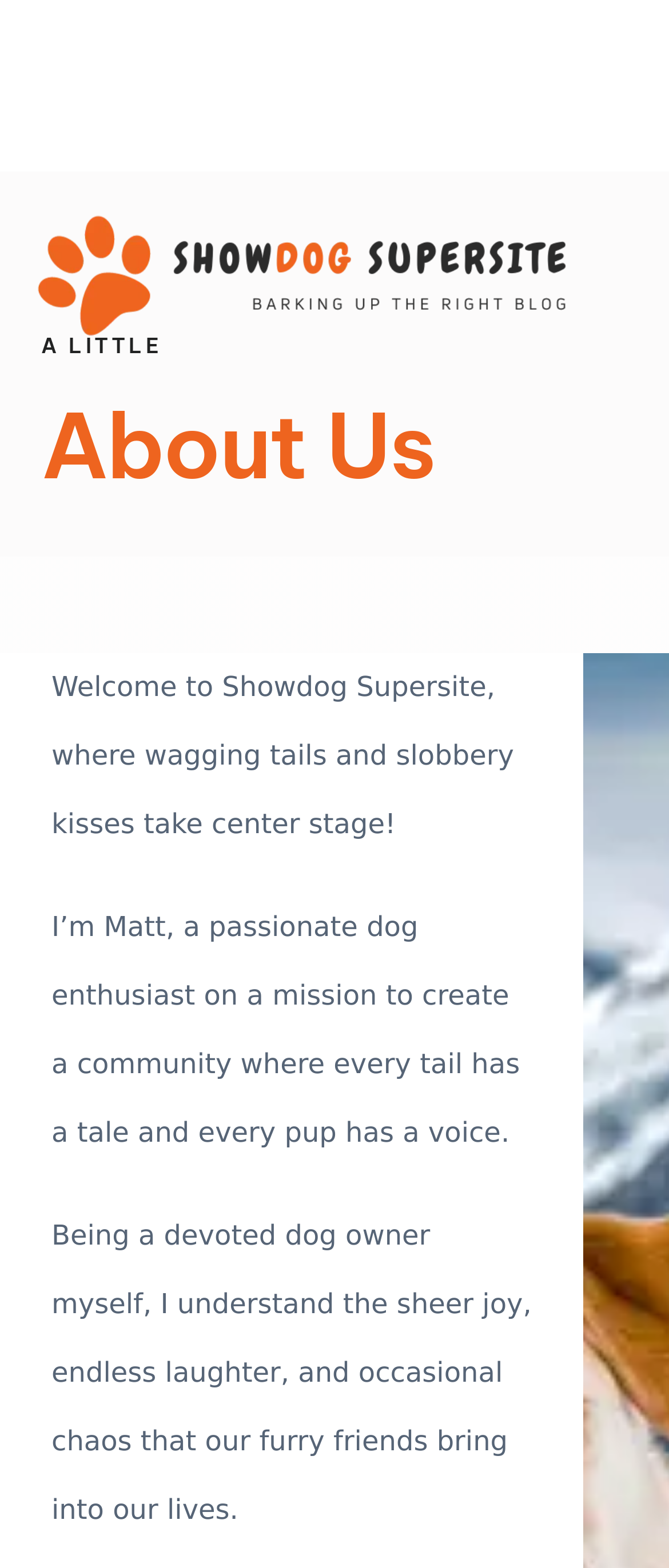Kindly respond to the following question with a single word or a brief phrase: 
What is the purpose of the website?

Create a community for dog owners